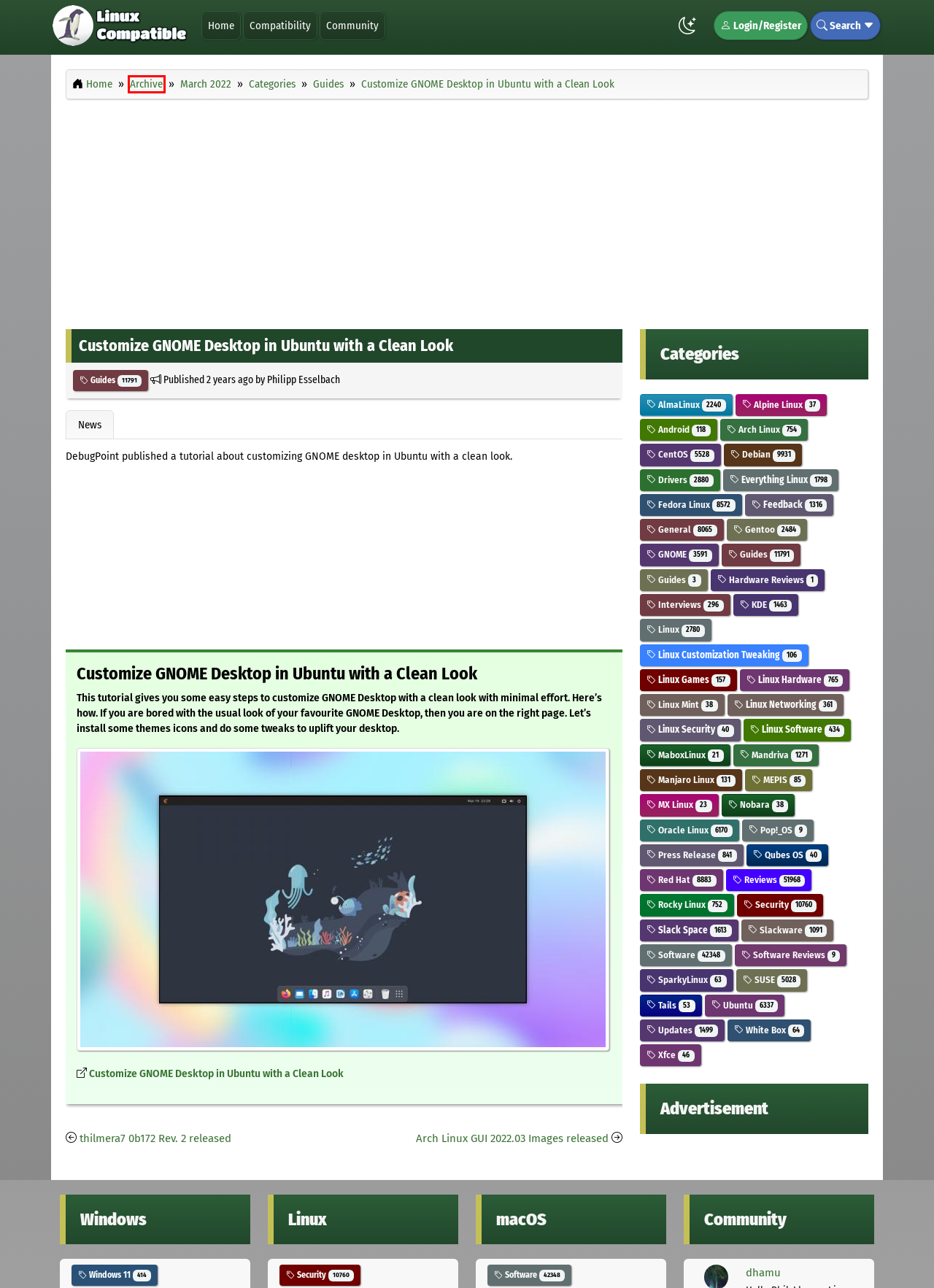Look at the given screenshot of a webpage with a red rectangle bounding box around a UI element. Pick the description that best matches the new webpage after clicking the element highlighted. The descriptions are:
A. Linux Compatible - Fedora Linux
B. Linux Compatible - MaboxLinux
C. Add my site to your website
D. Linux Compatible Community
E. Linux Compatible - Archive
F. Linux Compatible - KDE
G. Linux Compatible - Linux Mint
H. Linux Compatible - Updates

E